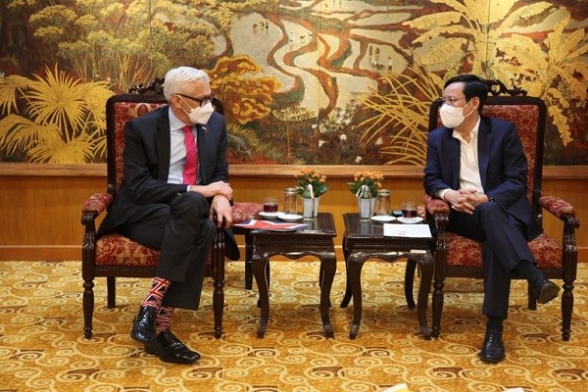Convey a detailed narrative of what is depicted in the image.

In a pivotal meeting focused on enhancing cooperation between Vietnam and the UK in the renewable energy sector, two prominent figures engage in a thoughtful discussion. The setting is adorned with rich traditional decor, creating a warm backdrop for this important dialogue. Both individuals, wearing face masks, symbolize their commitment to public health while prioritizing economic partnerships. The interaction underscores a shared vision for sustainable development, particularly in renewable energy and environmental sustainability. Accompanied by floral arrangements and refreshments, the ambiance reflects a serious yet cordial atmosphere conducive to productive conversations and collaboration between nations.